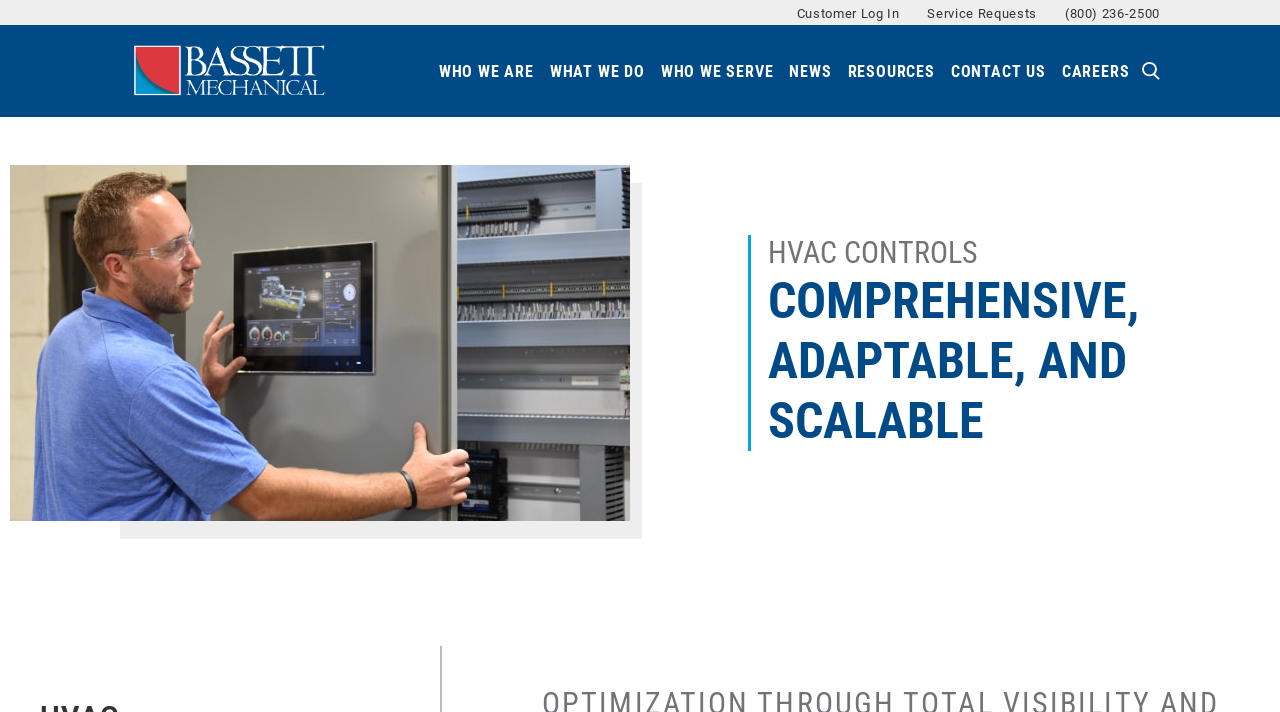Carefully examine the image and provide an in-depth answer to the question: How many images are there on the webpage?

I counted the number of image elements on the webpage, which includes the 'Home' image, the 'HVAC Controls Hero' image, and an unnamed image on the top right corner.